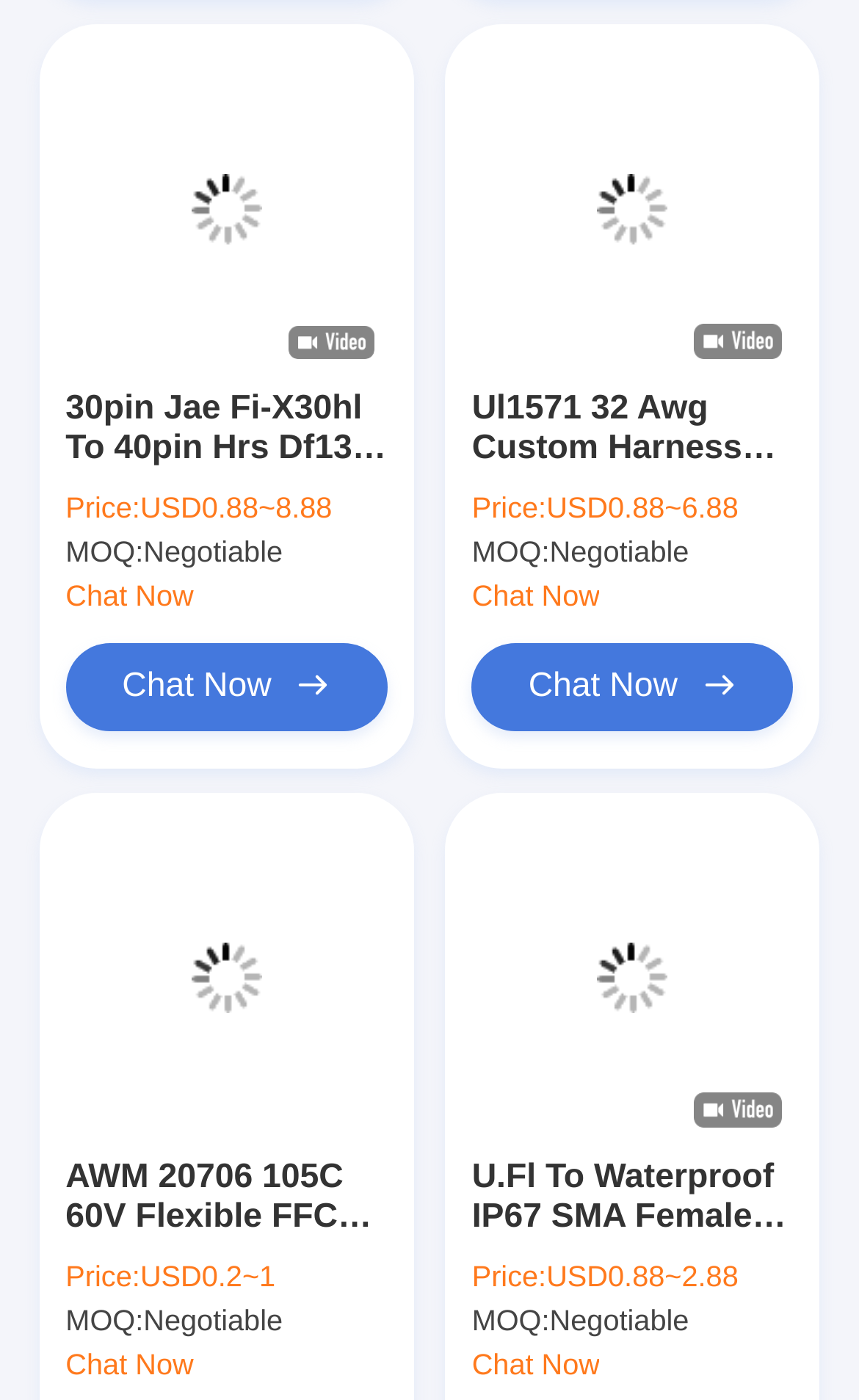Pinpoint the bounding box coordinates of the element that must be clicked to accomplish the following instruction: "Chat with the seller". The coordinates should be in the format of four float numbers between 0 and 1, i.e., [left, top, right, bottom].

[0.076, 0.414, 0.225, 0.438]